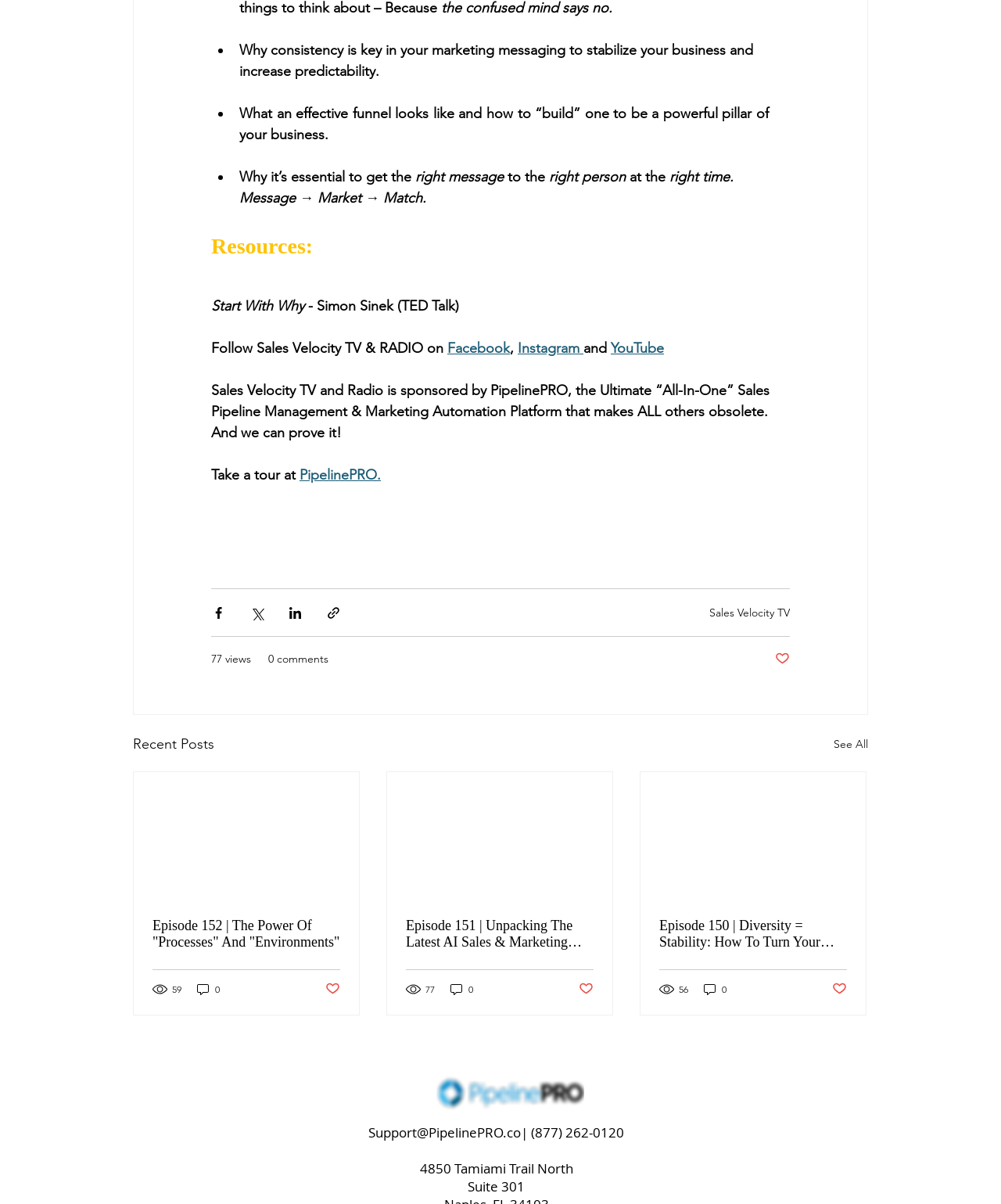Pinpoint the bounding box coordinates of the element to be clicked to execute the instruction: "Read Recent Posts".

[0.133, 0.609, 0.214, 0.628]